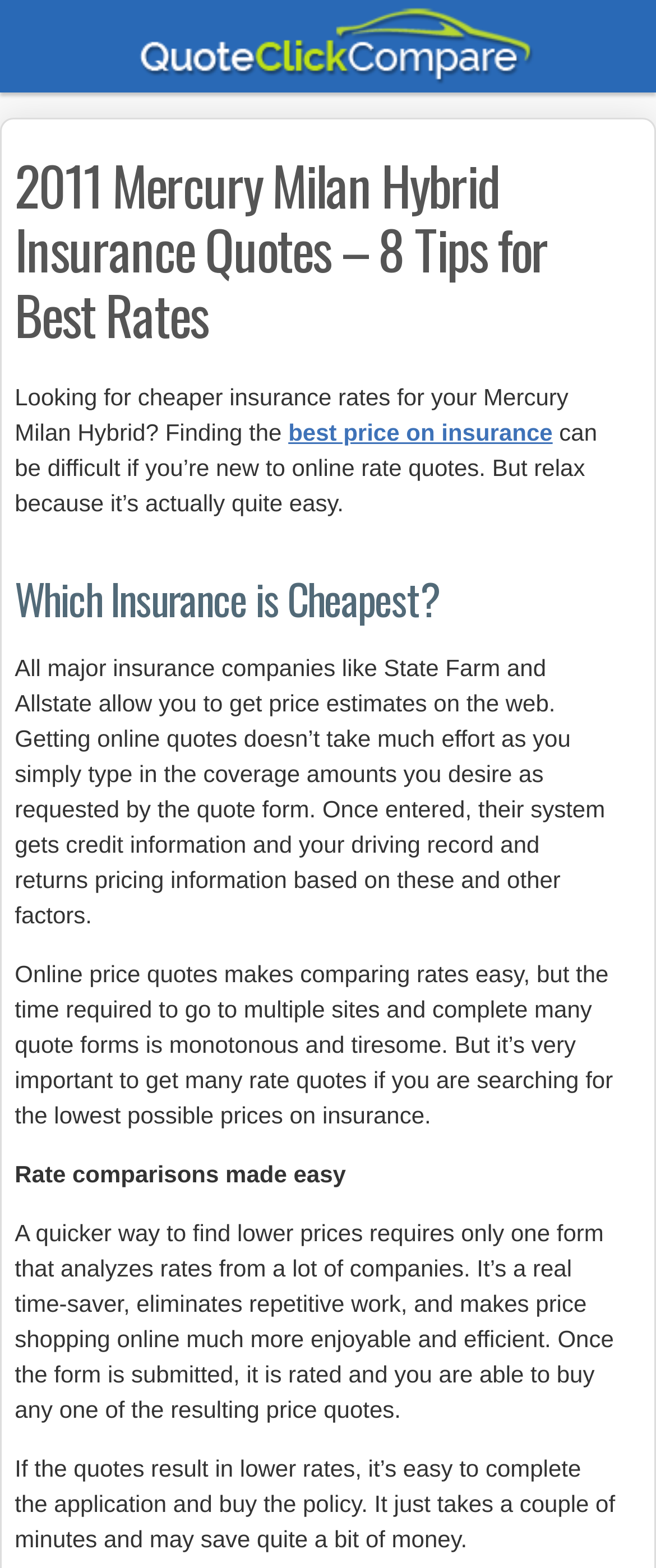What is the purpose of the webpage?
Look at the screenshot and provide an in-depth answer.

Based on the content of the webpage, it appears that the purpose is to help users find insurance quotes for their 2011 Mercury Milan Hybrid. The webpage provides information on how to get quotes and compares rates from different insurance companies.